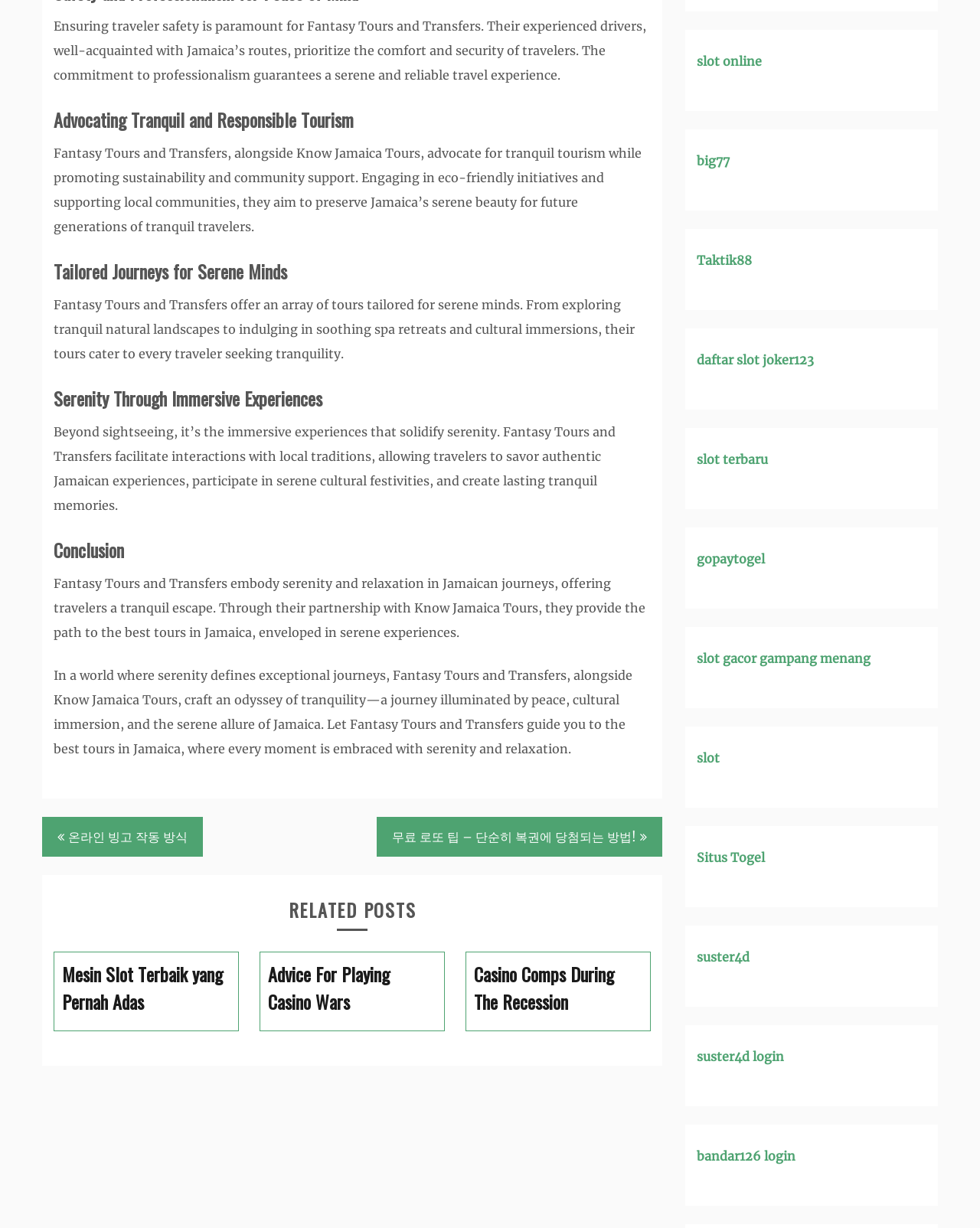Determine the bounding box coordinates for the element that should be clicked to follow this instruction: "Read 'Advocating Tranquil and Responsible Tourism' heading". The coordinates should be given as four float numbers between 0 and 1, in the format [left, top, right, bottom].

[0.055, 0.086, 0.664, 0.109]